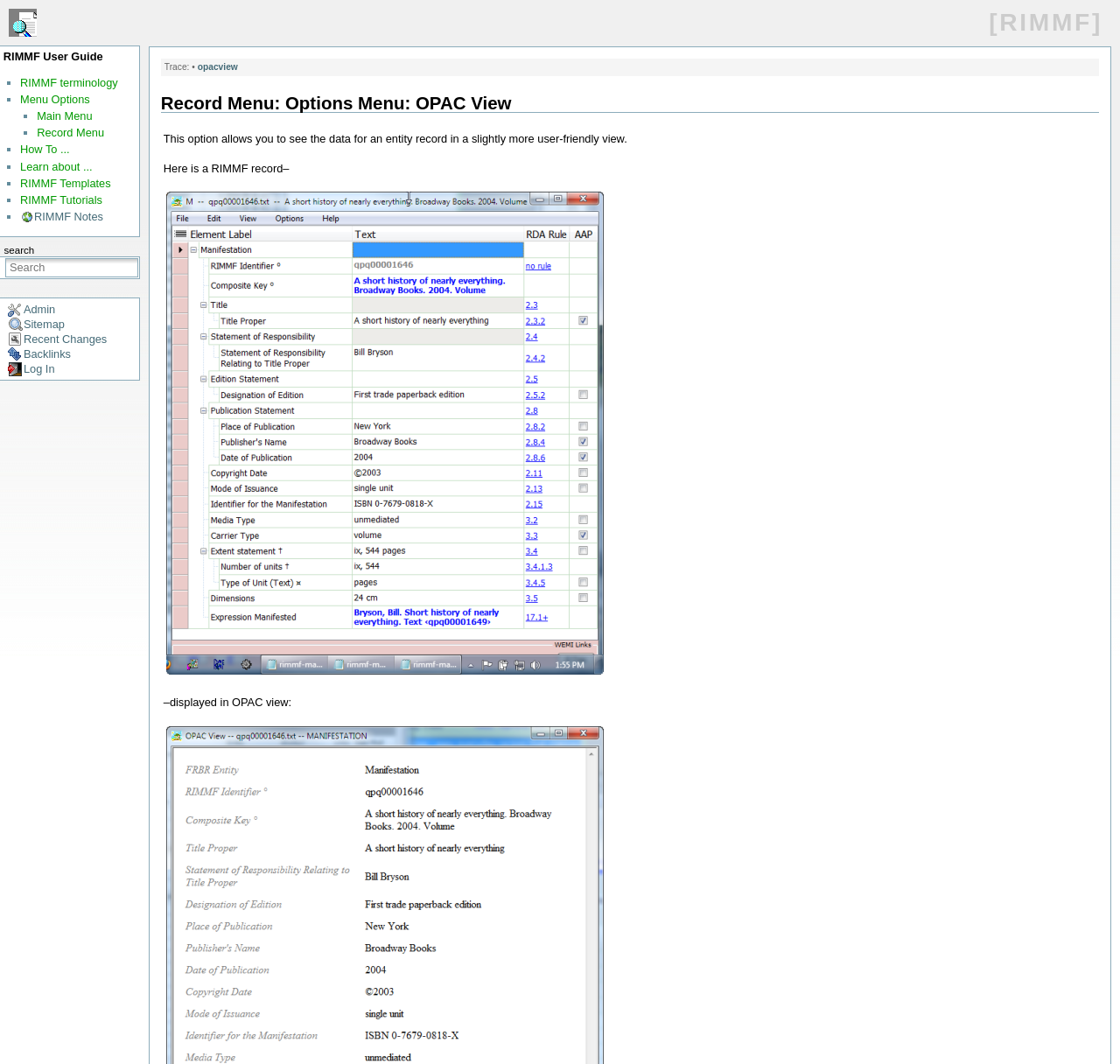Please give a one-word or short phrase response to the following question: 
What is the purpose of the OPAC view option?

To see data in a user-friendly view